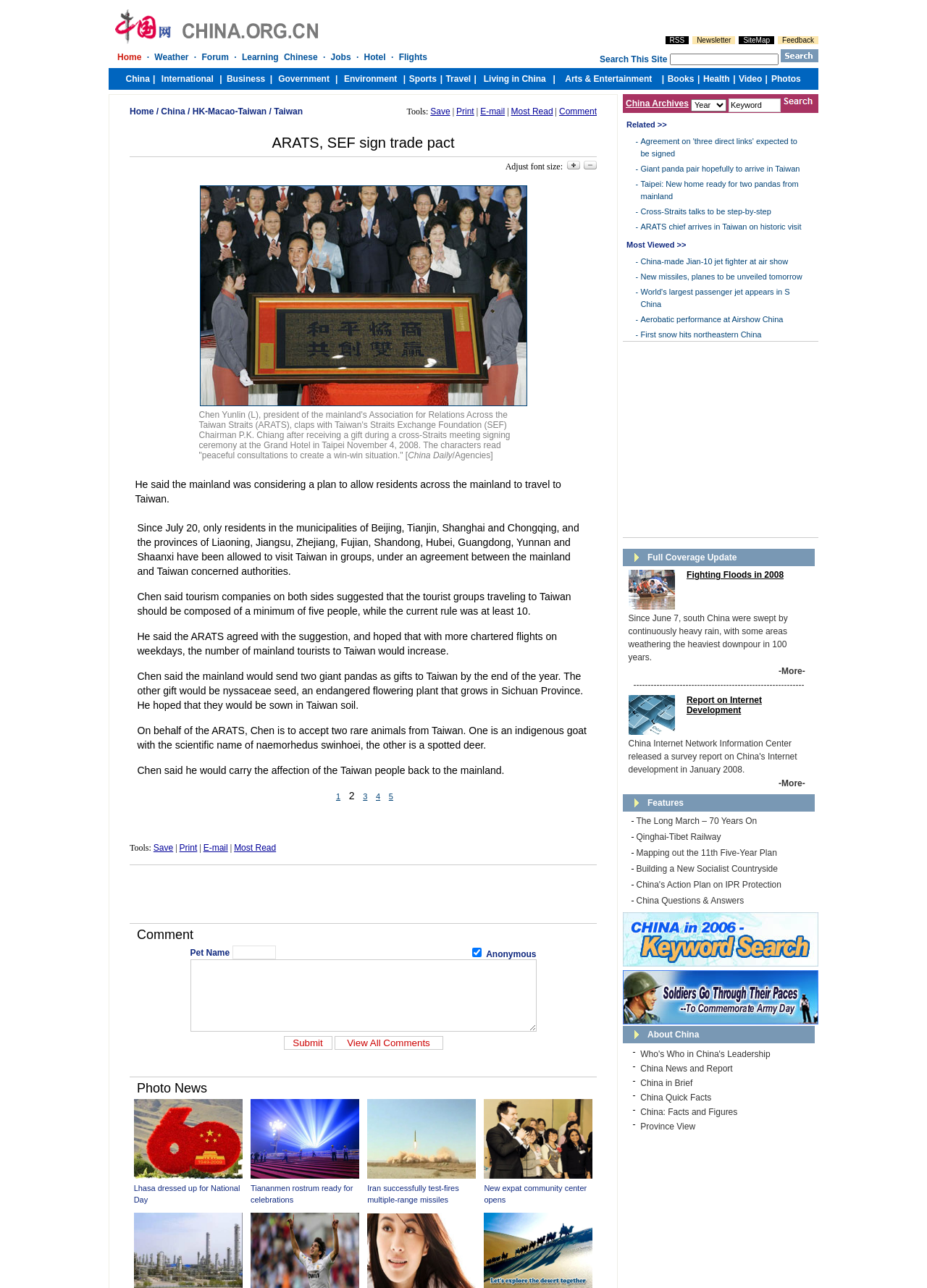What is the minimum number of people suggested for tourist groups traveling to Taiwan?
Please give a detailed and elaborate answer to the question.

The minimum number of people suggested for tourist groups traveling to Taiwan is obtained from the text in the LayoutTableCell element, which mentions 'Chen said tourism companies on both sides suggested that the tourist groups traveling to Taiwan should be composed of a minimum of five people'.